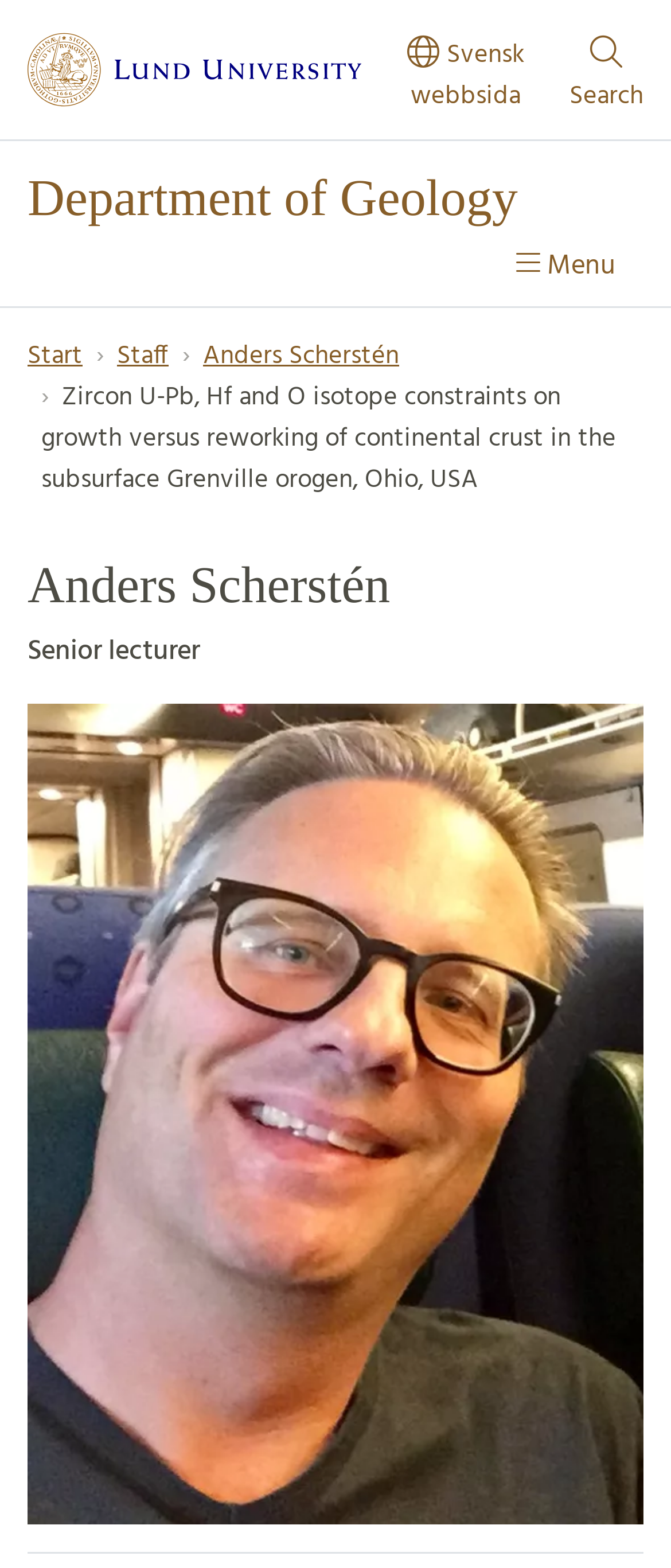Highlight the bounding box coordinates of the region I should click on to meet the following instruction: "Switch to Swedish website".

[0.601, 0.013, 0.787, 0.085]